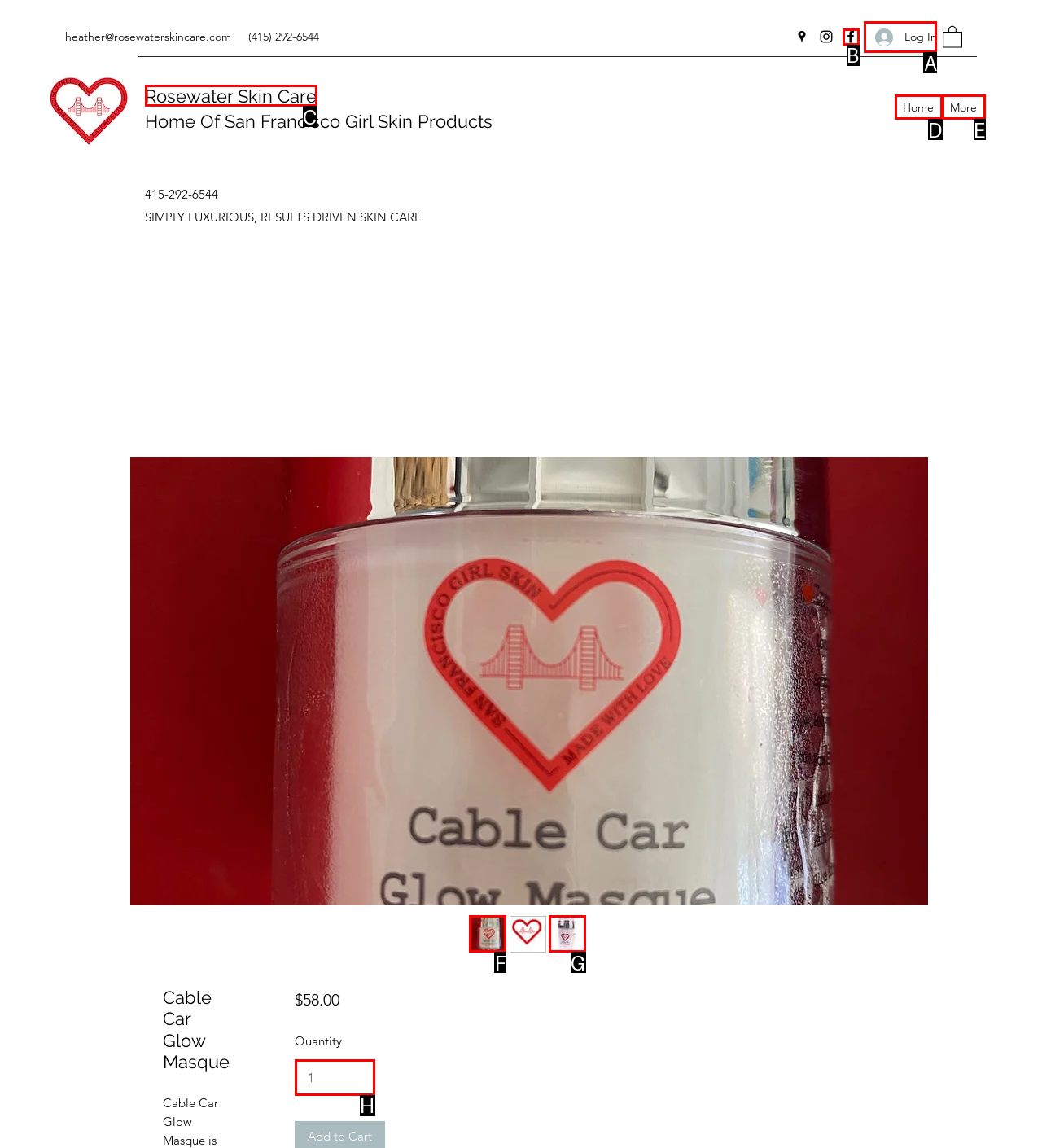Determine the letter of the element I should select to fulfill the following instruction: Log in to the website. Just provide the letter.

A